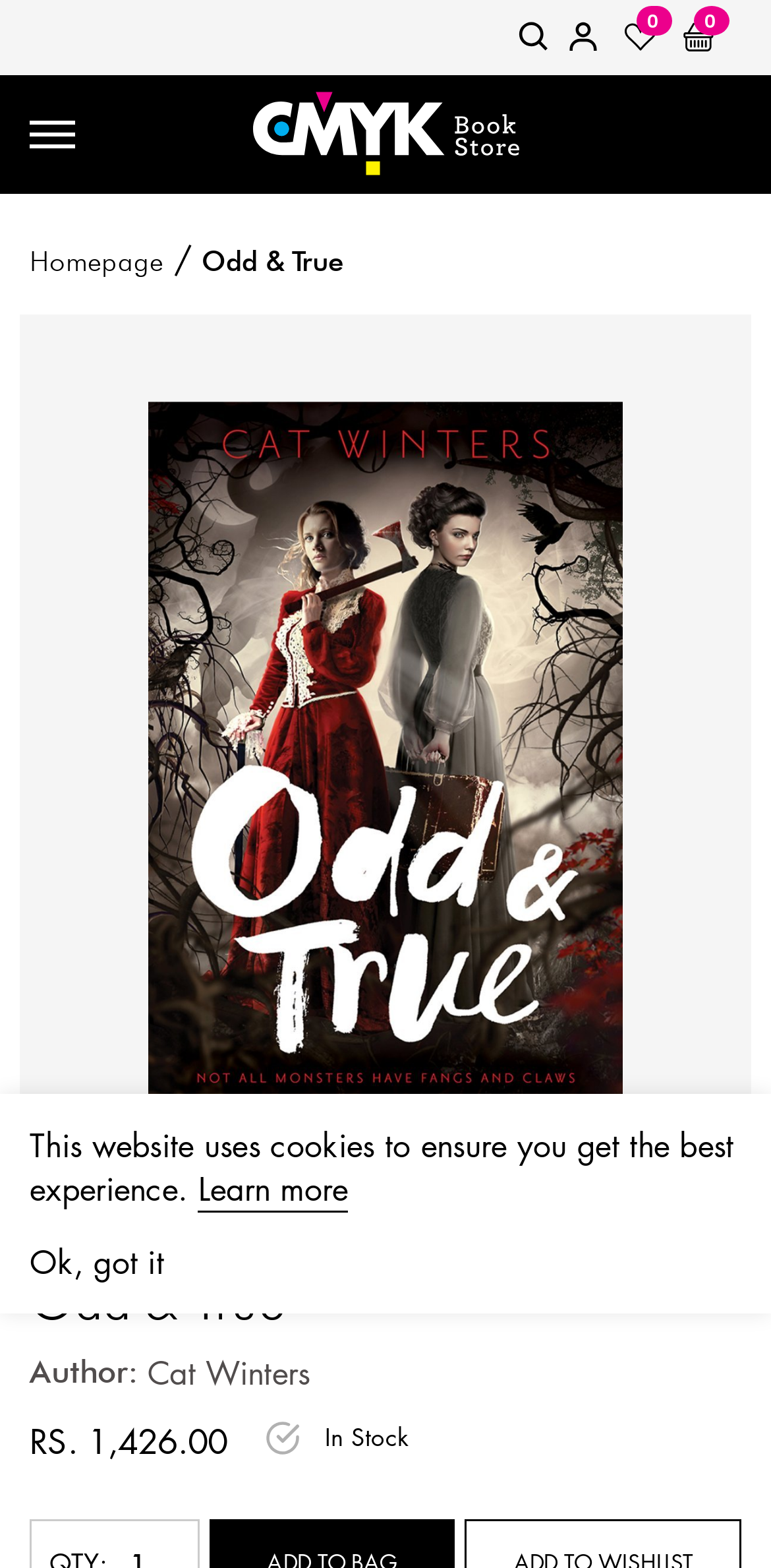Given the element description, predict the bounding box coordinates in the format (top-left x, top-left y, bottom-right x, bottom-right y). Make sure all values are between 0 and 1. Here is the element description: aria-describedby="a11y-external-message" aria-label="link"

[0.671, 0.018, 0.712, 0.037]